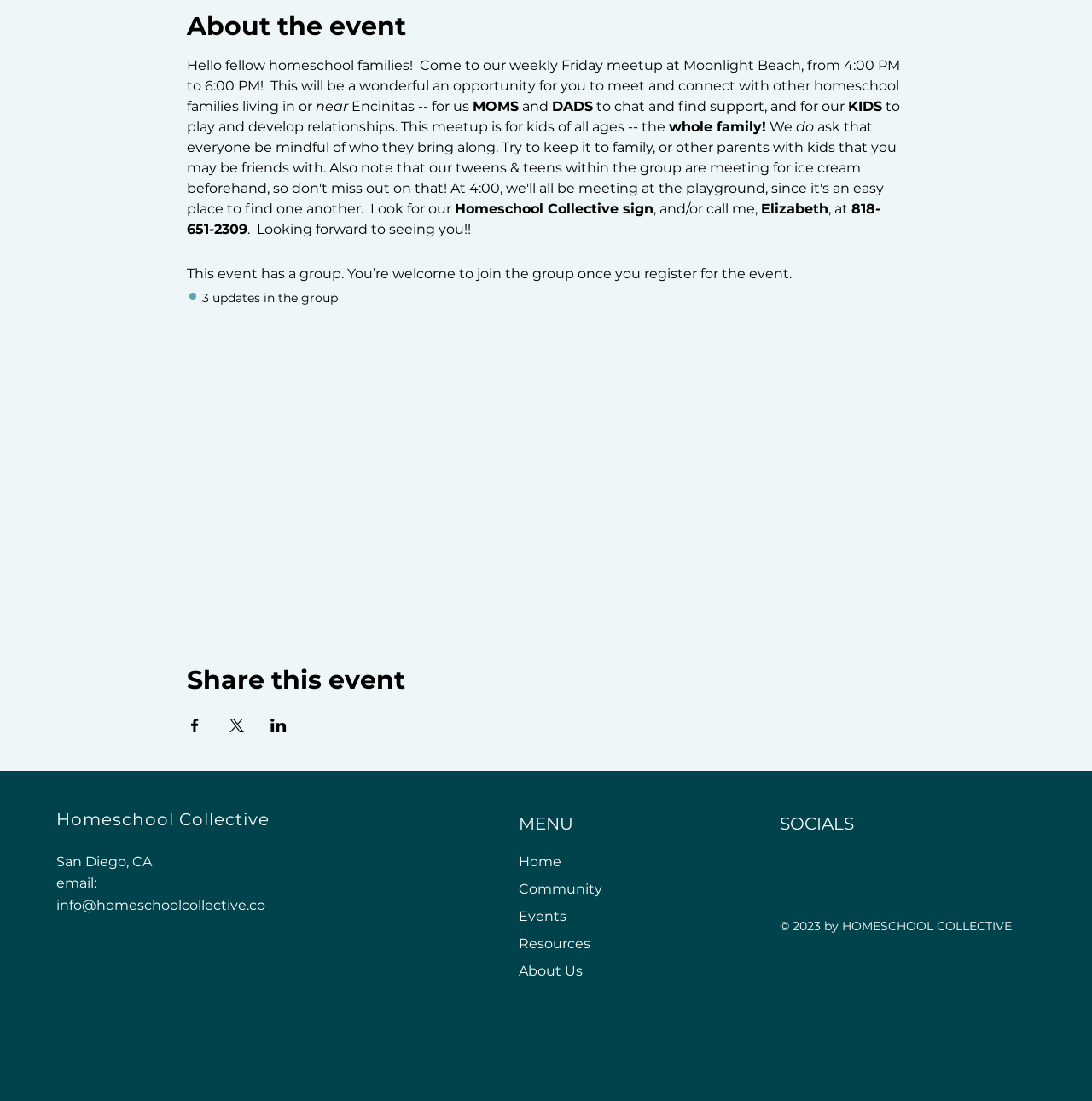What is the phone number to contact for the event?
Based on the image, give a one-word or short phrase answer.

818-651-2309